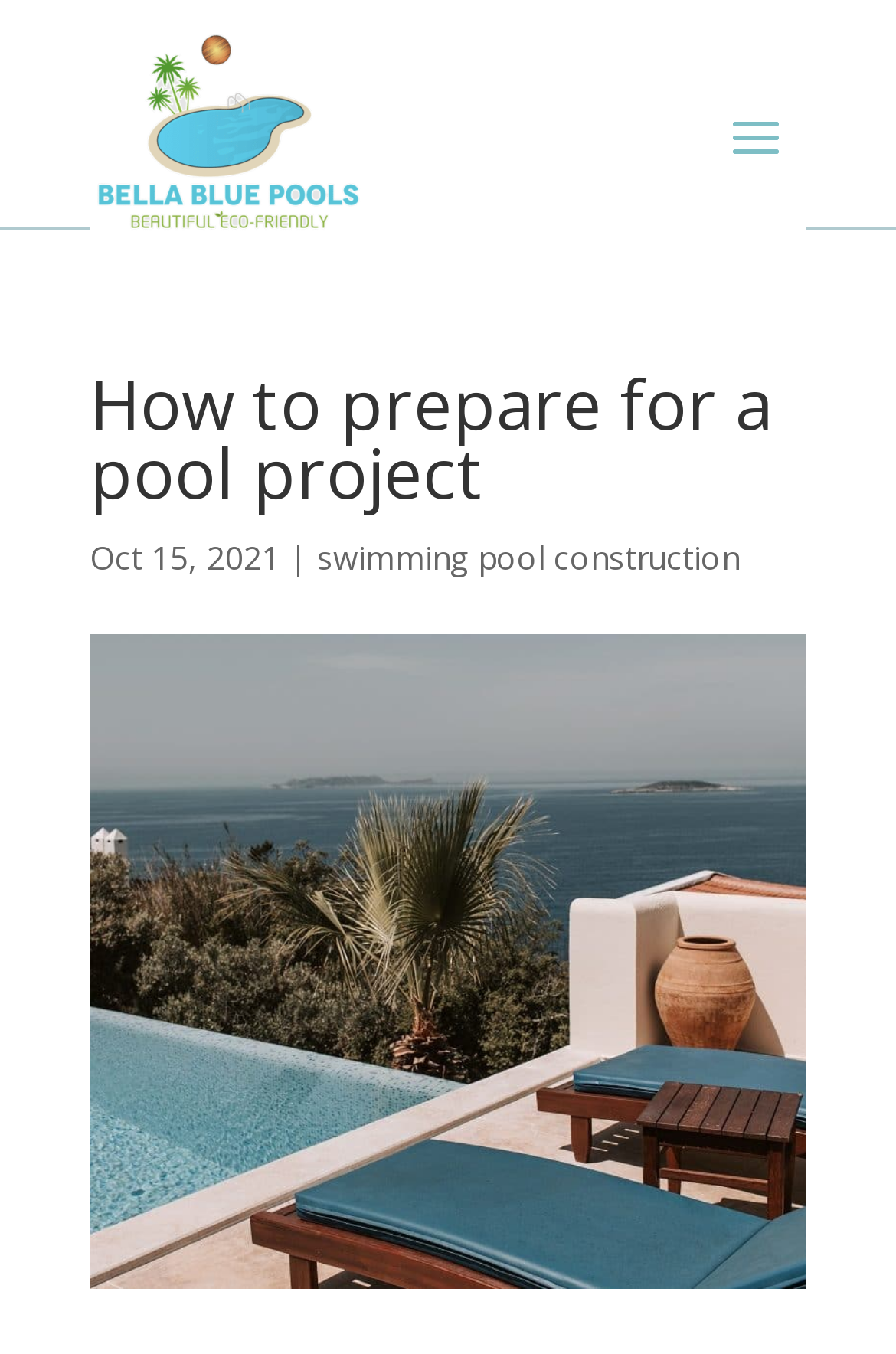Identify the bounding box for the described UI element. Provide the coordinates in (top-left x, top-left y, bottom-right x, bottom-right y) format with values ranging from 0 to 1: swimming pool construction

[0.354, 0.395, 0.826, 0.428]